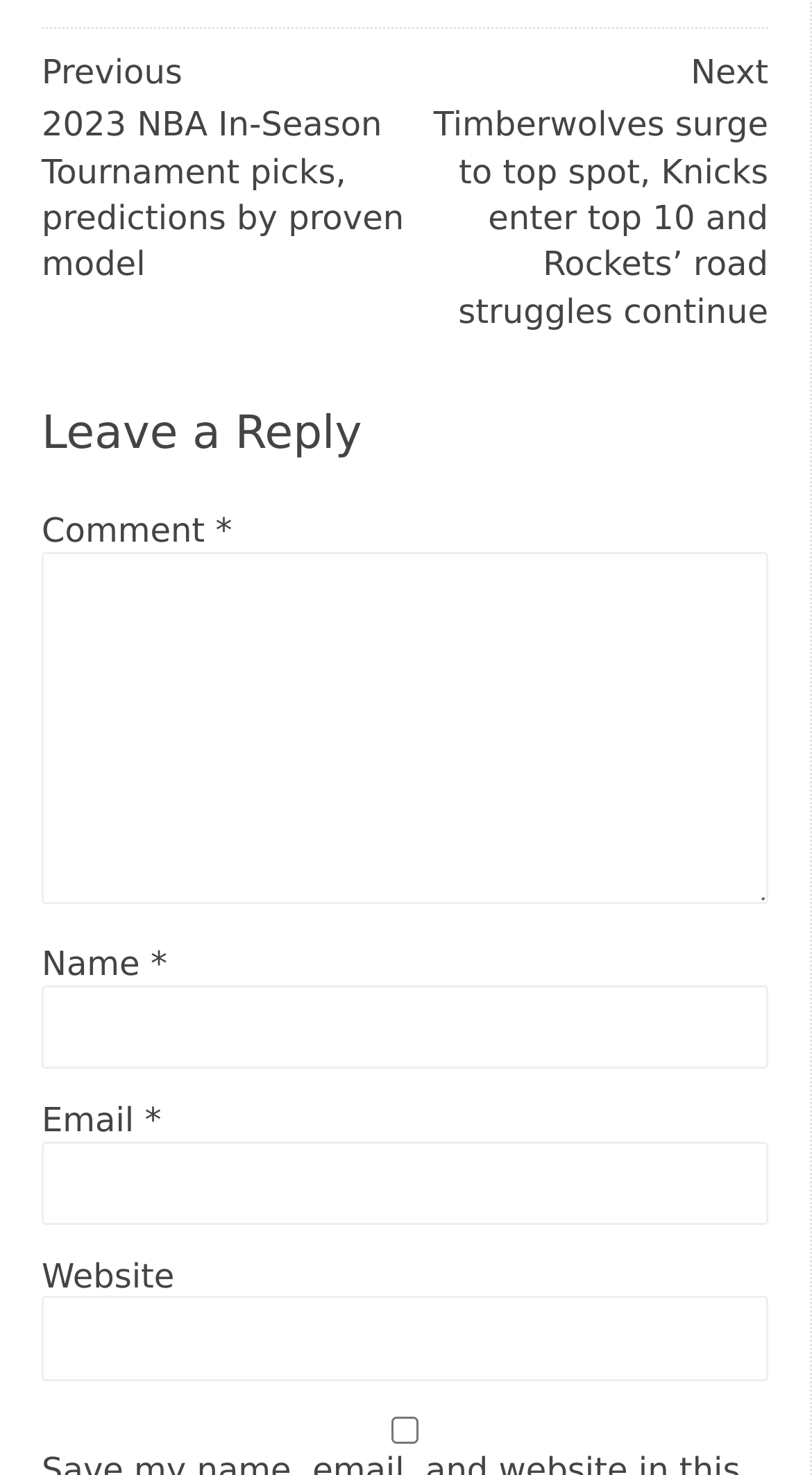Please give a one-word or short phrase response to the following question: 
What is the purpose of the checkbox in the reply section?

Save user information